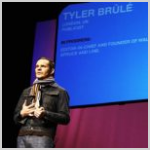Look at the image and give a detailed response to the following question: What is Tyler Brûlé wearing?

The caption describes Tyler Brûlé as being dressed in a stylish outfit, complete with a scarf that emphasizes his fashion-forward sensibility, indicating that he is wearing a stylish outfit with a scarf.